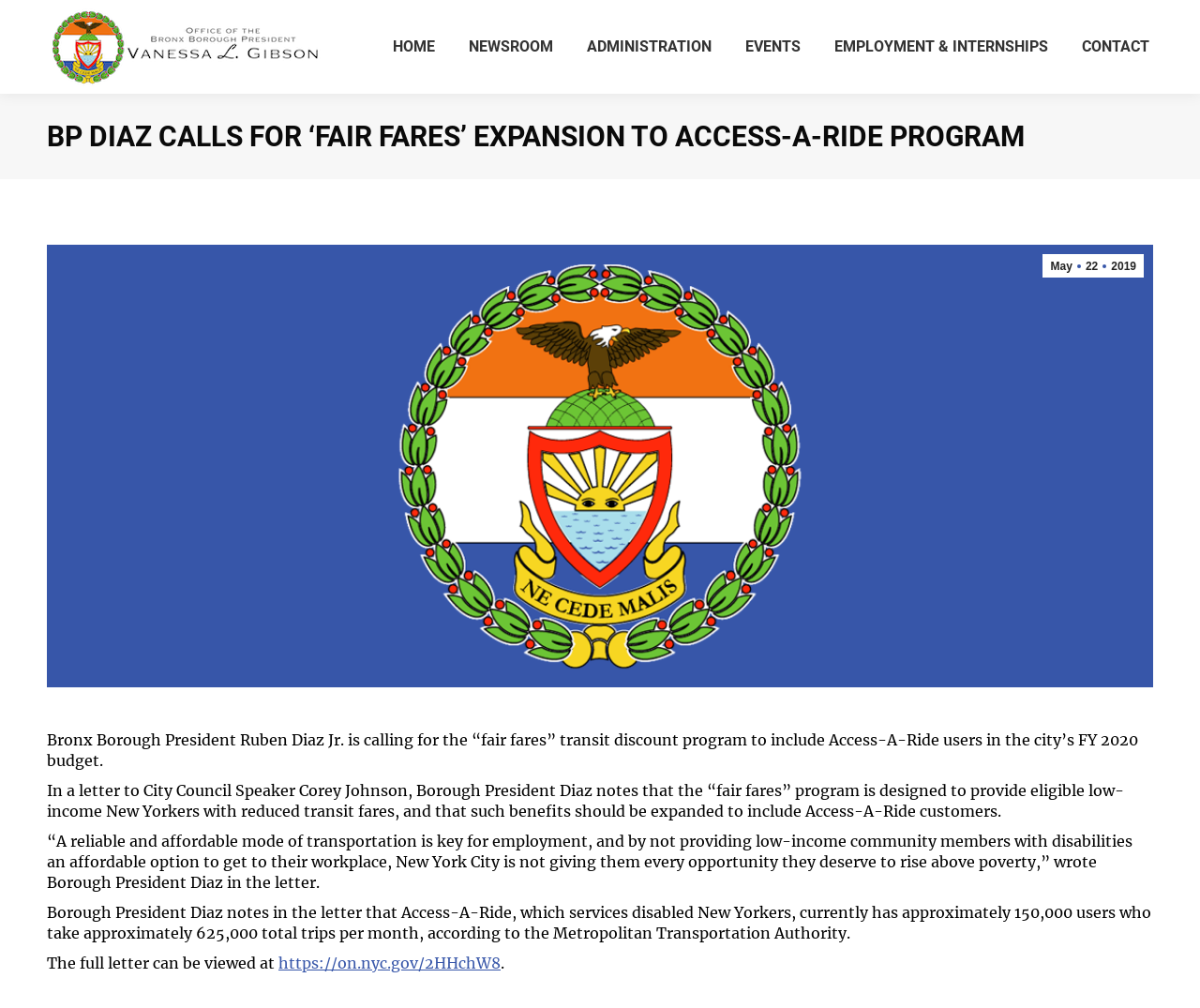Determine the main text heading of the webpage and provide its content.

BP DIAZ CALLS FOR ‘FAIR FARES’ EXPANSION TO ACCESS-A-RIDE PROGRAM